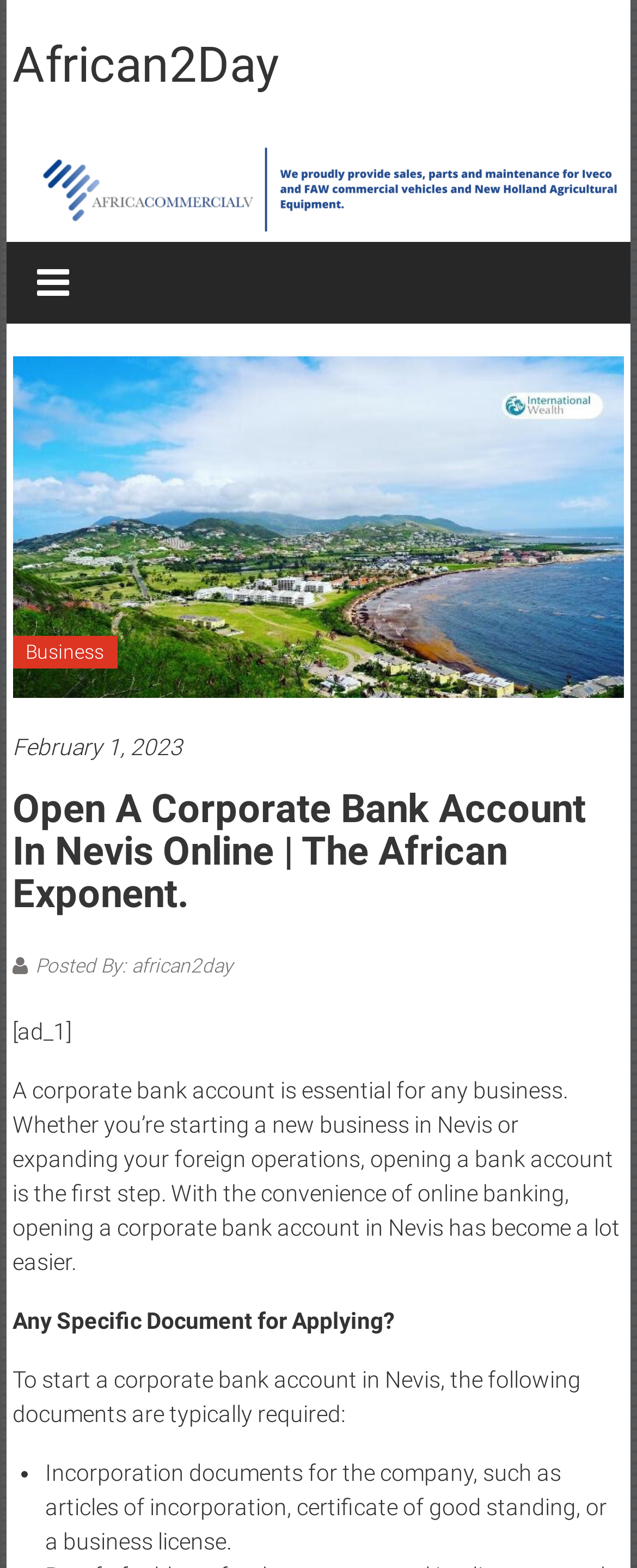Extract the main heading text from the webpage.

Open A Corporate Bank Account In Nevis Online | The African Exponent.